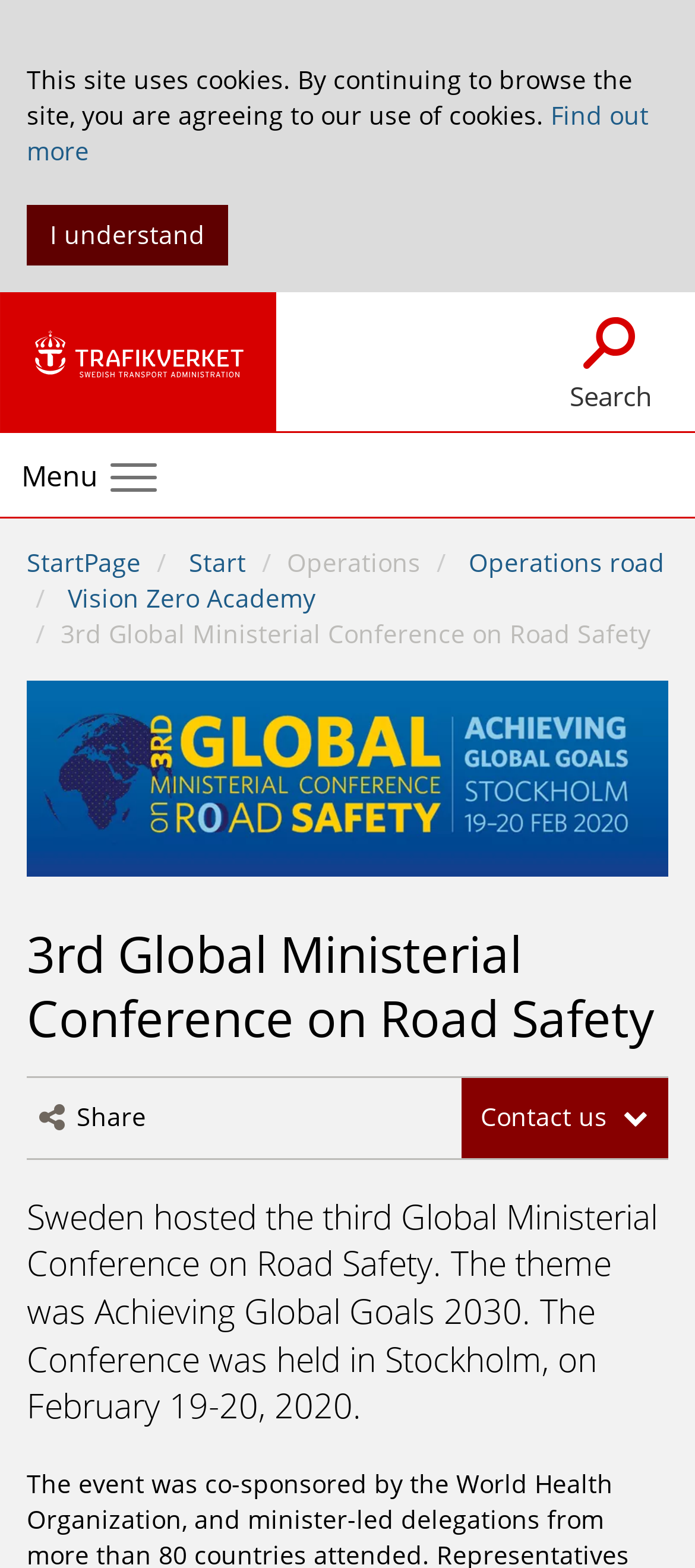Analyze the image and answer the question with as much detail as possible: 
What is the name of the academy mentioned on the webpage?

The name of the academy can be found in the list of links under the 'You are here:' section, which is located in the main navigation area of the webpage. The link text reads 'Vision Zero Academy'.